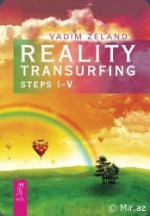Explain the image in a detailed and descriptive way.

The image depicts the cover of the book "Reality Transurfing: Steps I-V" by Vadim Zeland. The design features vibrant colors with a picturesque landscape that includes a lively green hill, a rainbow arching across the sky, and whimsical hot air balloons floating above. The title, prominently displayed in bold white and purple lettering, captures attention and highlights the main theme of the book. Below the title, a subtle pink logo or emblem can be seen, indicating the publisher, Mir.az. This captivating cover effectively conveys a blend of spiritual exploration and fantasy, inviting readers into the unique concepts presented in Zeland's work.